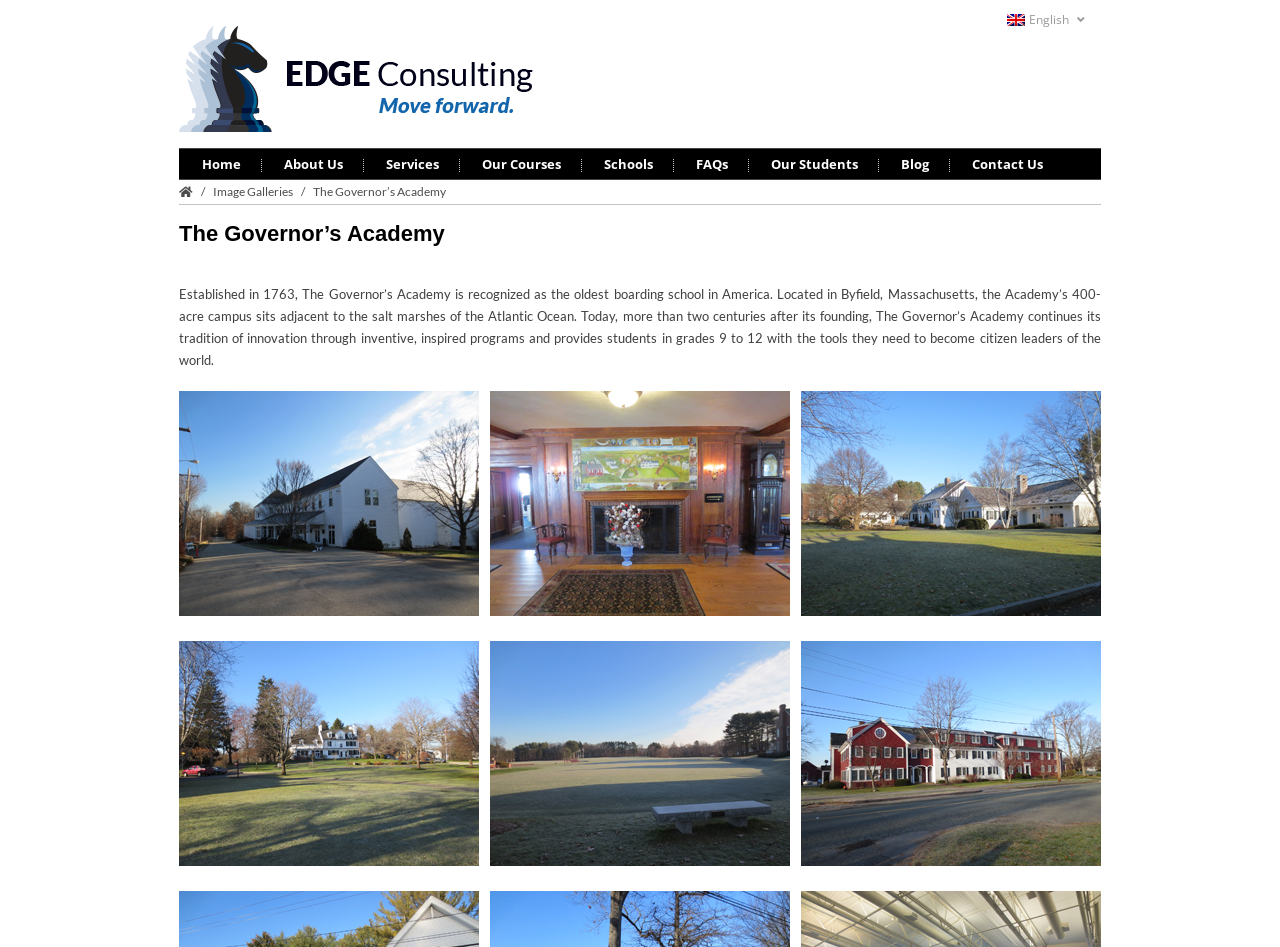Please locate the UI element described by "alt="Sports field" title="Sports field"" and provide its bounding box coordinates.

[0.383, 0.677, 0.617, 0.914]